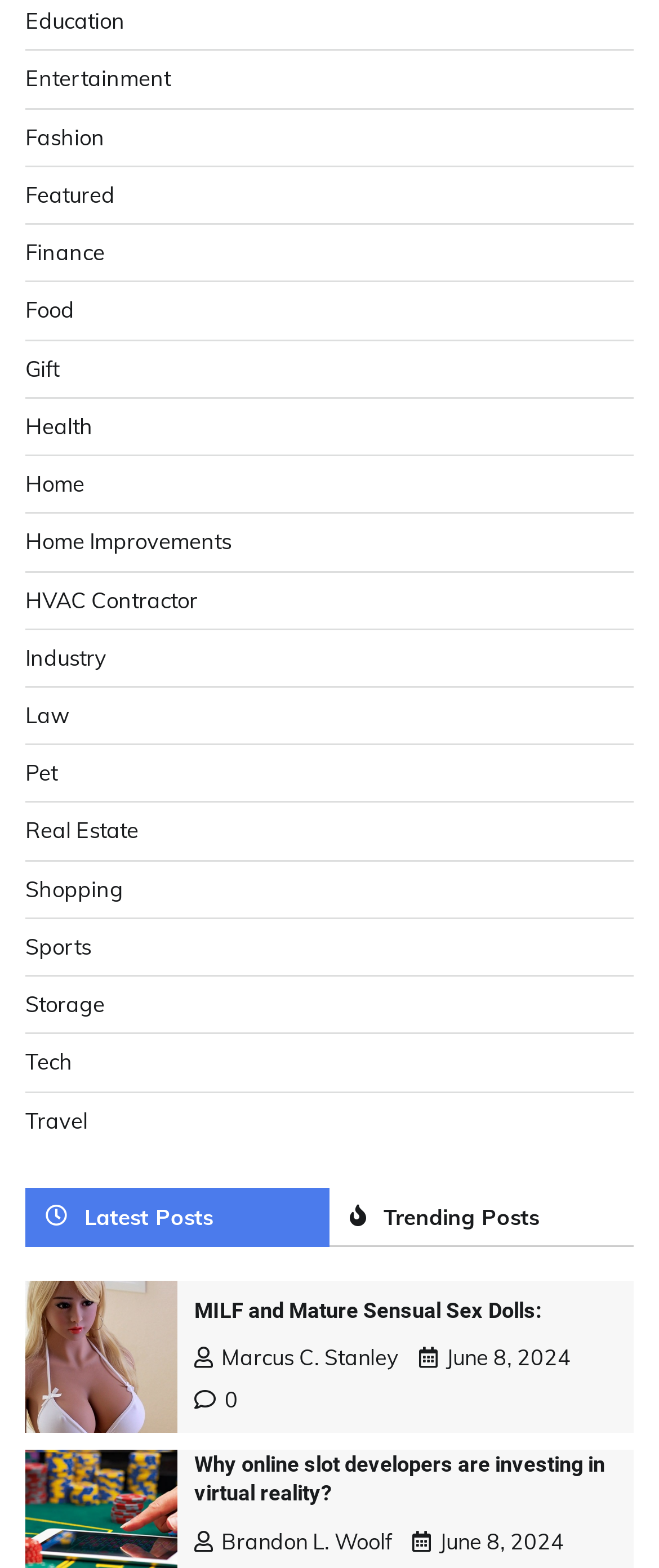Refer to the image and provide an in-depth answer to the question: 
What is the purpose of the links 'Latest Posts' and 'Trending Posts'?

The links 'Latest Posts' and 'Trending Posts' are likely used to navigate to pages that display the latest and trending posts on the website, respectively.